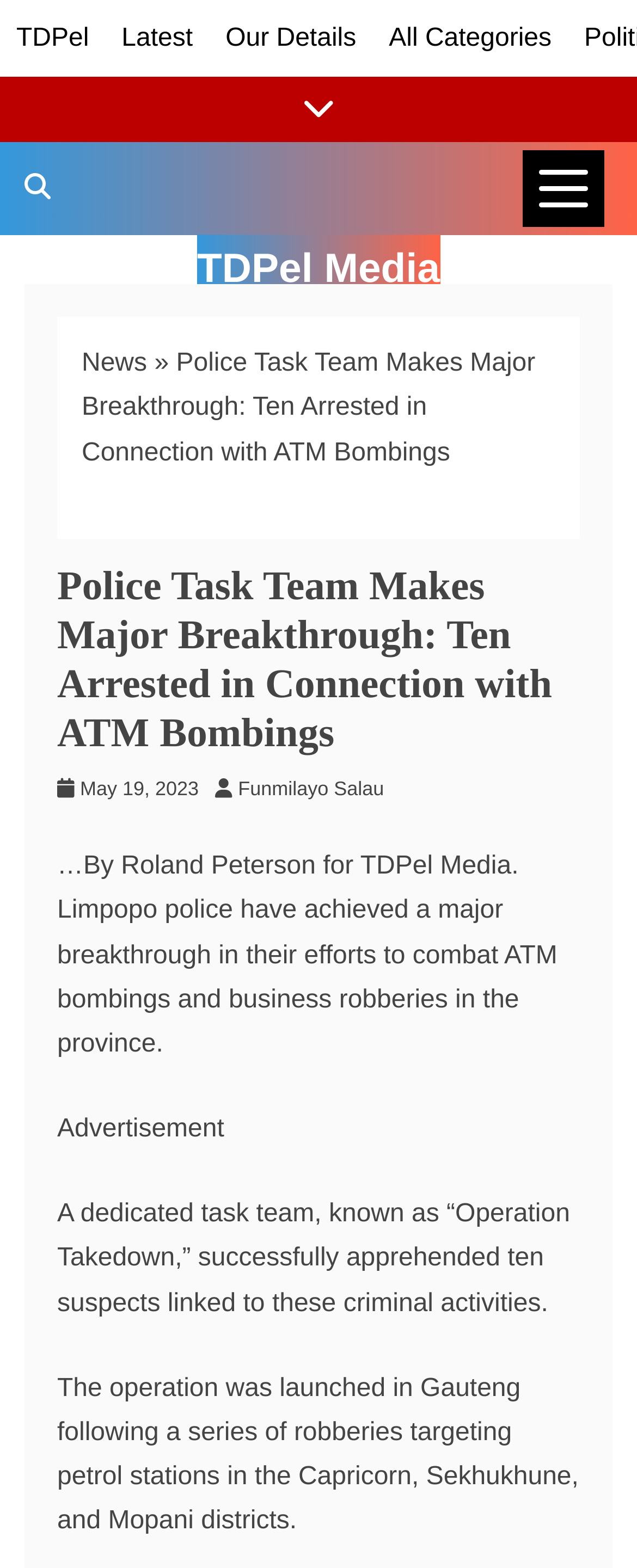How many suspects were arrested?
Using the visual information, answer the question in a single word or phrase.

Ten